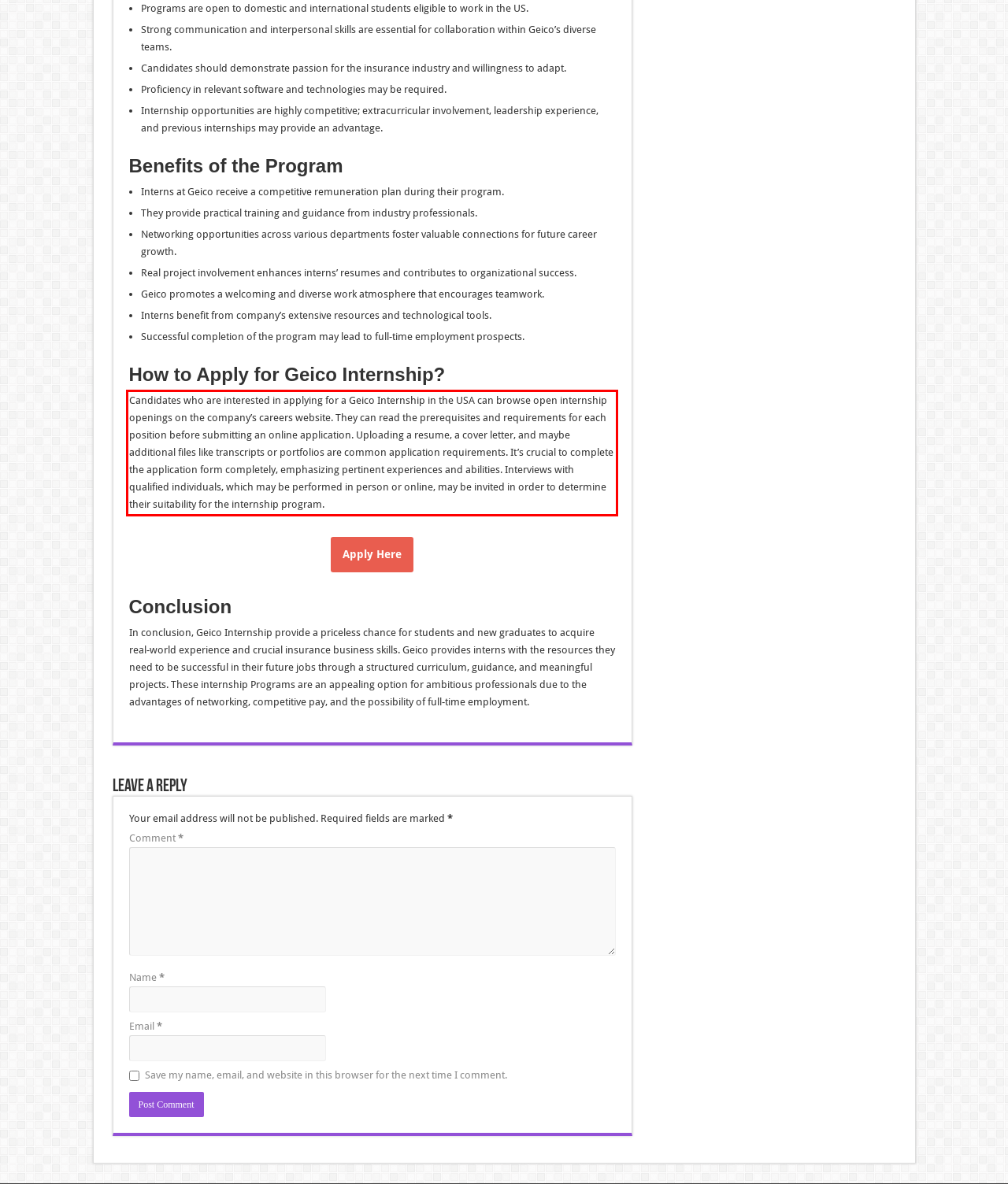Please examine the webpage screenshot containing a red bounding box and use OCR to recognize and output the text inside the red bounding box.

Candidates who are interested in applying for a Geico Internship in the USA can browse open internship openings on the company’s careers website. They can read the prerequisites and requirements for each position before submitting an online application. Uploading a resume, a cover letter, and maybe additional files like transcripts or portfolios are common application requirements. It’s crucial to complete the application form completely, emphasizing pertinent experiences and abilities. Interviews with qualified individuals, which may be performed in person or online, may be invited in order to determine their suitability for the internship program.